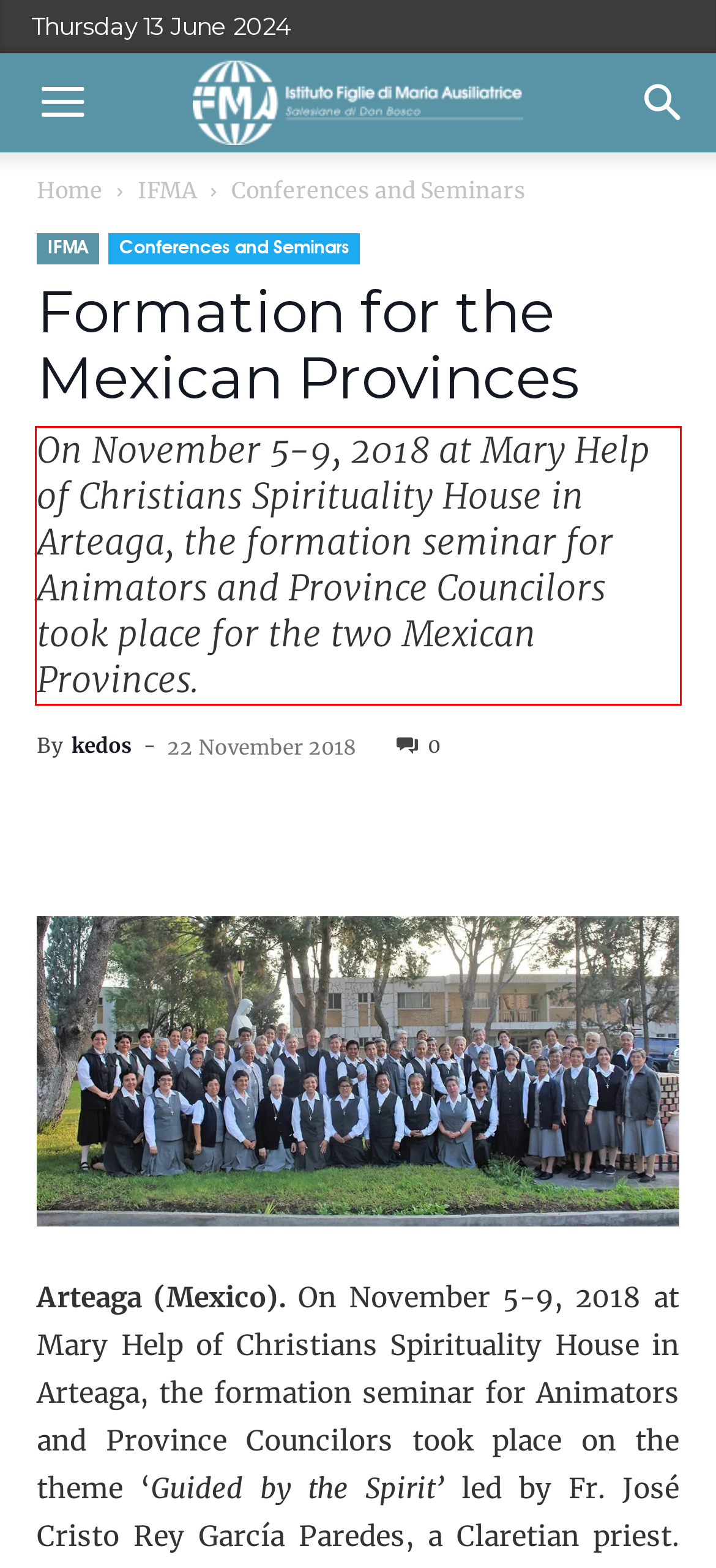Please recognize and transcribe the text located inside the red bounding box in the webpage image.

On November 5-9, 2018 at Mary Help of Christians Spirituality House in Arteaga, the formation seminar for Animators and Province Councilors took place for the two Mexican Provinces.